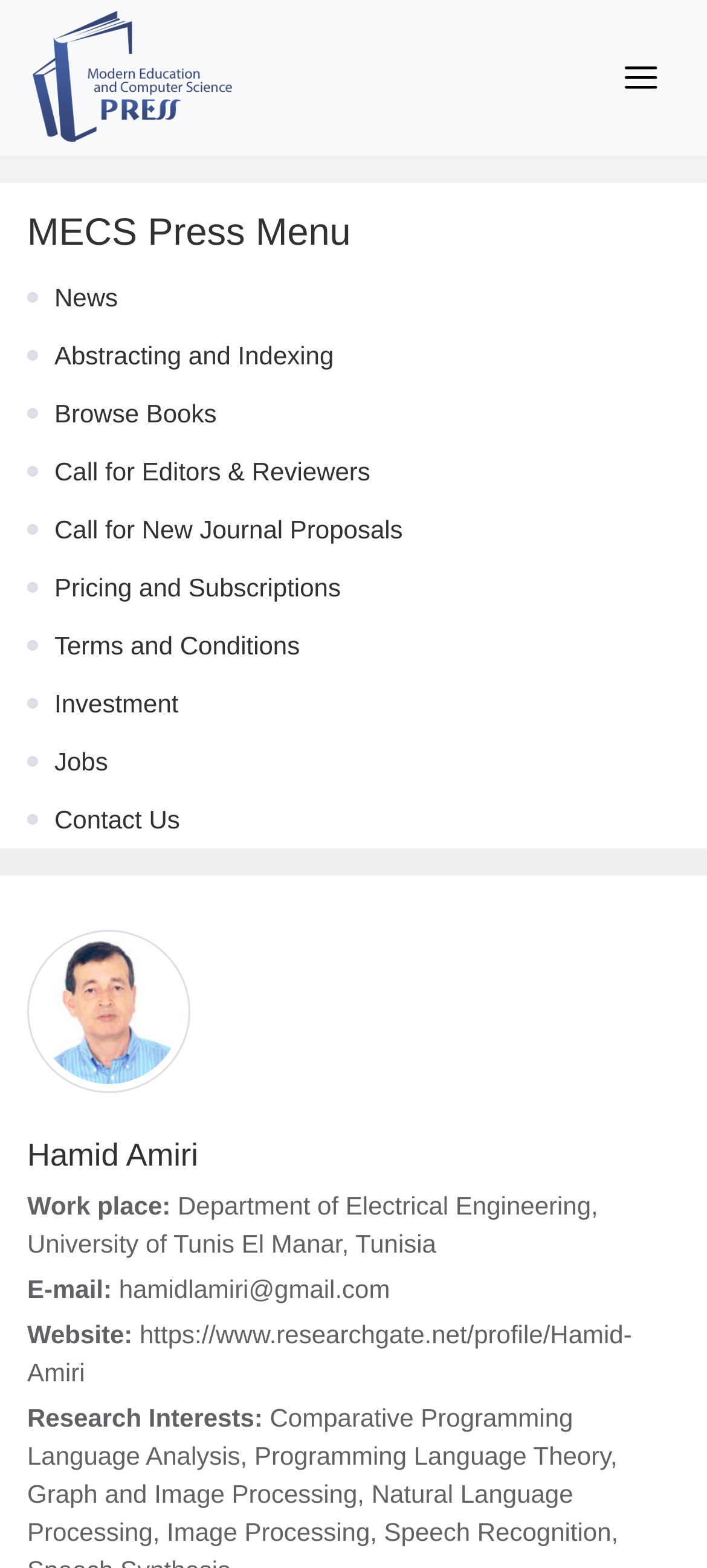How many static texts are in Hamid Amiri's section?
Use the information from the screenshot to give a comprehensive response to the question.

I counted the number of static texts in the section that displays Hamid Amiri's information, which includes 'Work place:', 'Department of Electrical Engineering, University of Tunis El Manar, Tunisia', 'E-mail:', 'hamidlamiri@gmail.com', and 'Website:'.